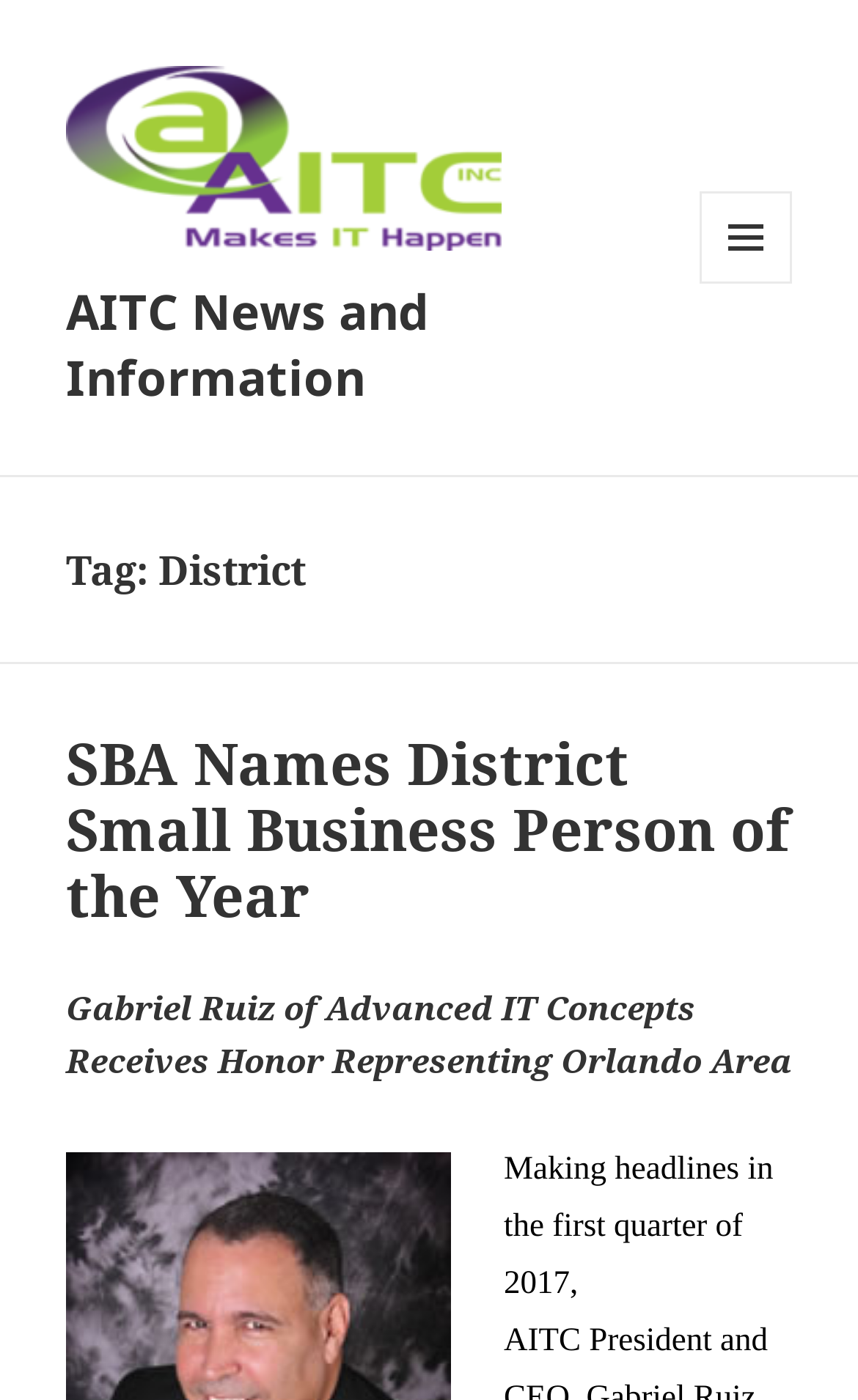How many links are there on the webpage?
Based on the image, answer the question with a single word or brief phrase.

3